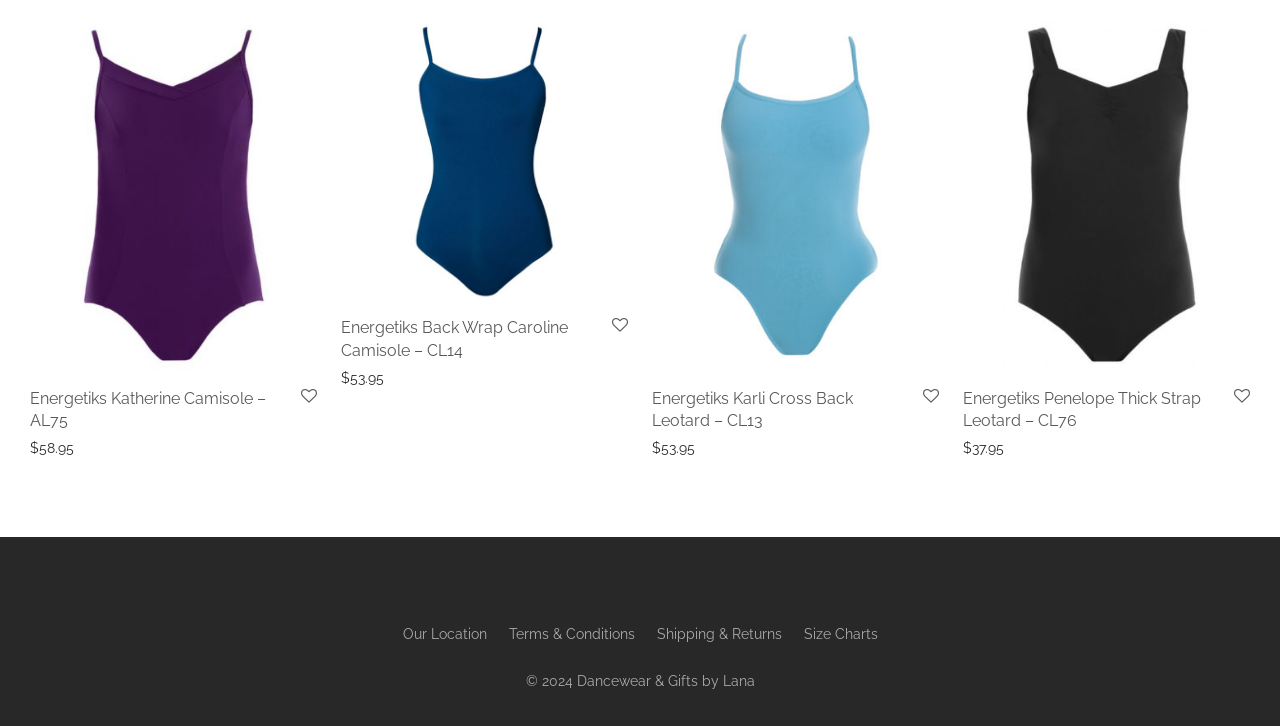Pinpoint the bounding box coordinates of the element you need to click to execute the following instruction: "Show more information about Energetiks Karli Cross Back Leotard – CL13". The bounding box should be represented by four float numbers between 0 and 1, in the format [left, top, right, bottom].

[0.583, 0.597, 0.641, 0.637]